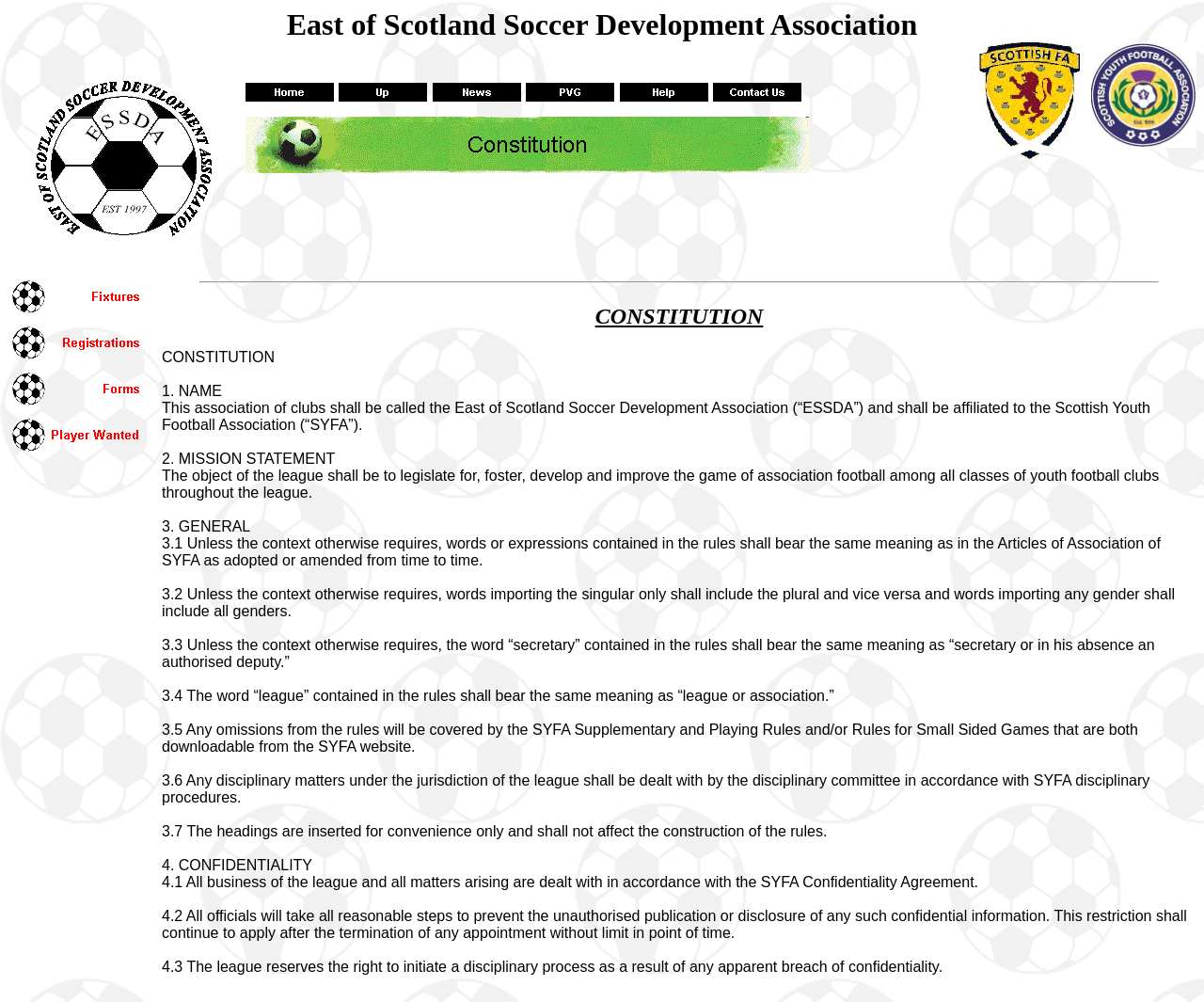How will disciplinary matters be dealt with?
Please respond to the question with a detailed and well-explained answer.

The question asks how disciplinary matters will be dealt with, which can be found in the section '3. GENERAL' on the webpage. The answer is the text that explains how disciplinary matters will be dealt with, which is 'Any disciplinary matters under the jurisdiction of the league shall be dealt with by the disciplinary committee in accordance with SYFA disciplinary procedures'.